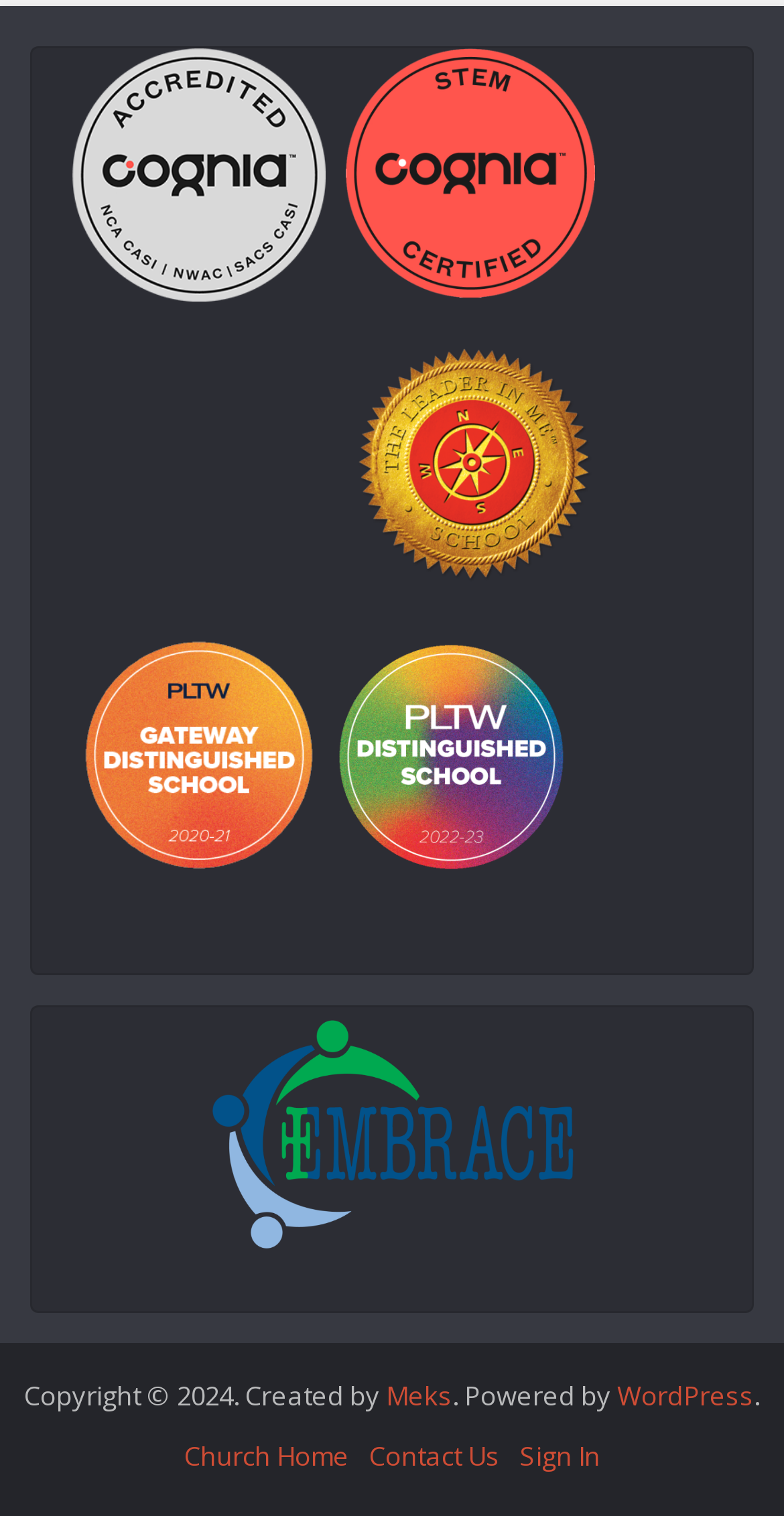Please find the bounding box for the following UI element description. Provide the coordinates in (top-left x, top-left y, bottom-right x, bottom-right y) format, with values between 0 and 1: Contact Us

[0.471, 0.948, 0.637, 0.972]